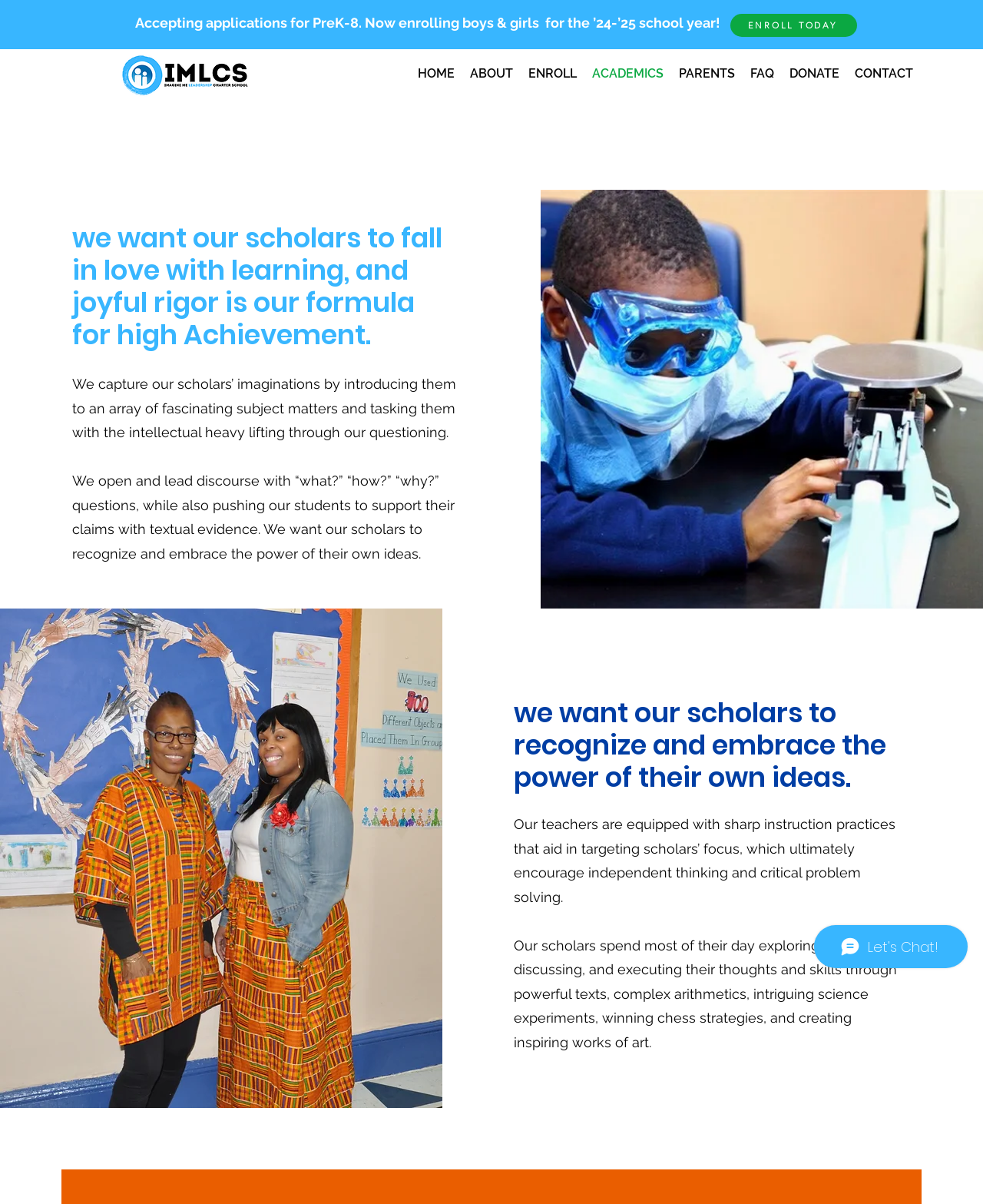Provide the bounding box coordinates of the section that needs to be clicked to accomplish the following instruction: "Go to HOME."

[0.417, 0.052, 0.47, 0.071]